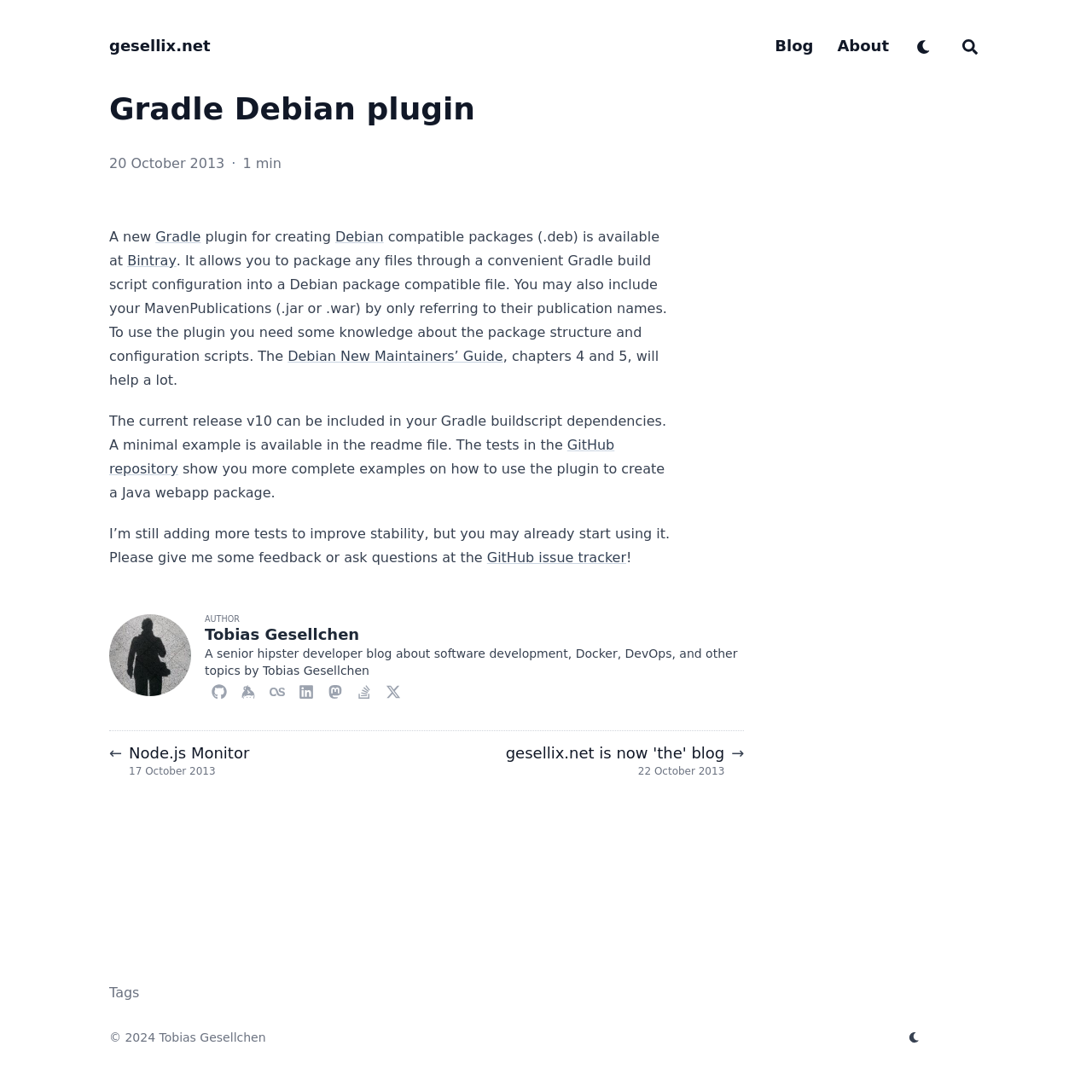Identify and extract the heading text of the webpage.

Gradle Debian plugin